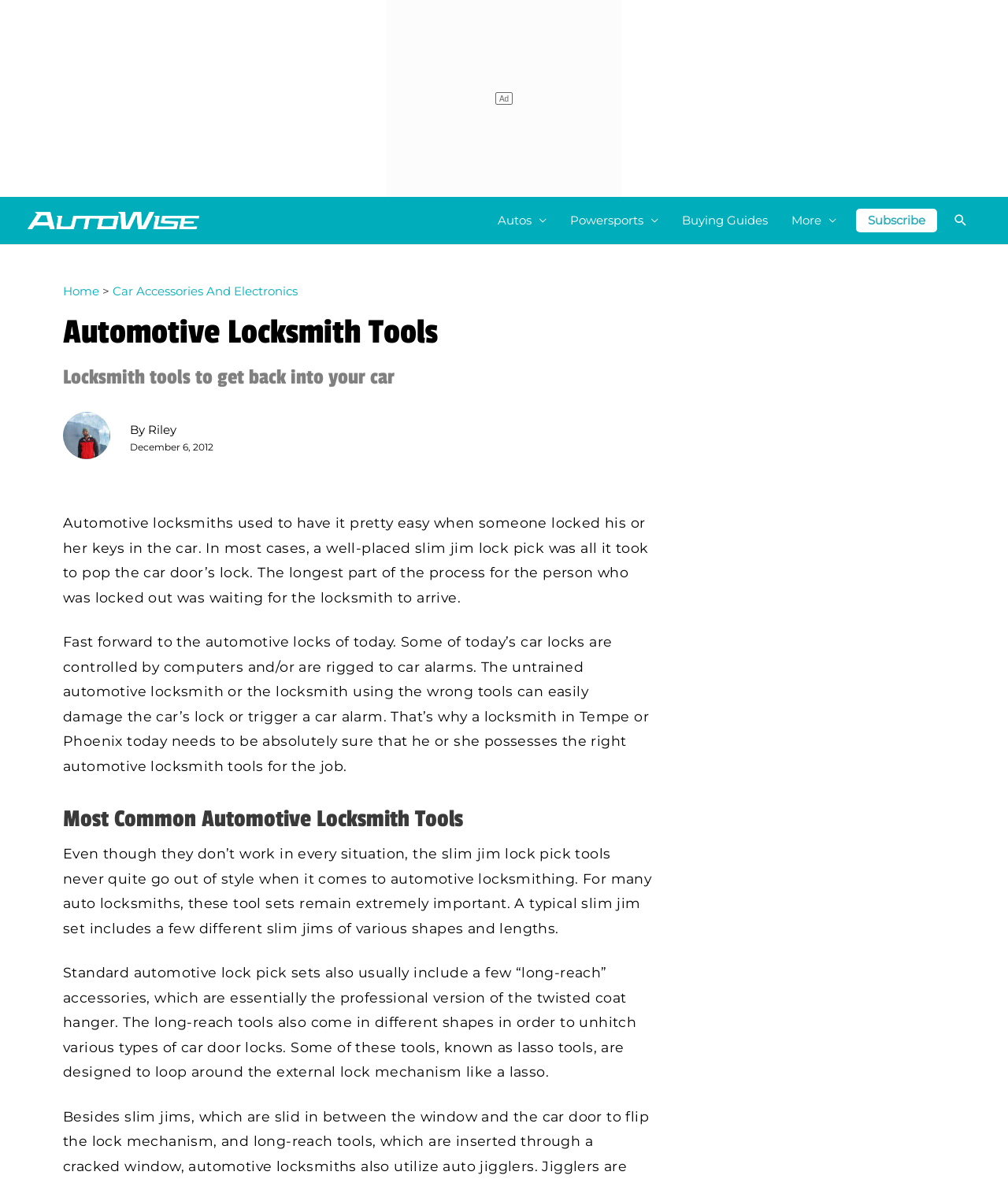Examine the image carefully and respond to the question with a detailed answer: 
What is the main topic of the article?

The main topic of the article can be inferred by looking at the headings and the content of the article. The heading 'Automotive Locksmith Tools' and the subsequent paragraphs discussing locksmith tools and their uses suggest that the main topic of the article is automotive locksmith tools.